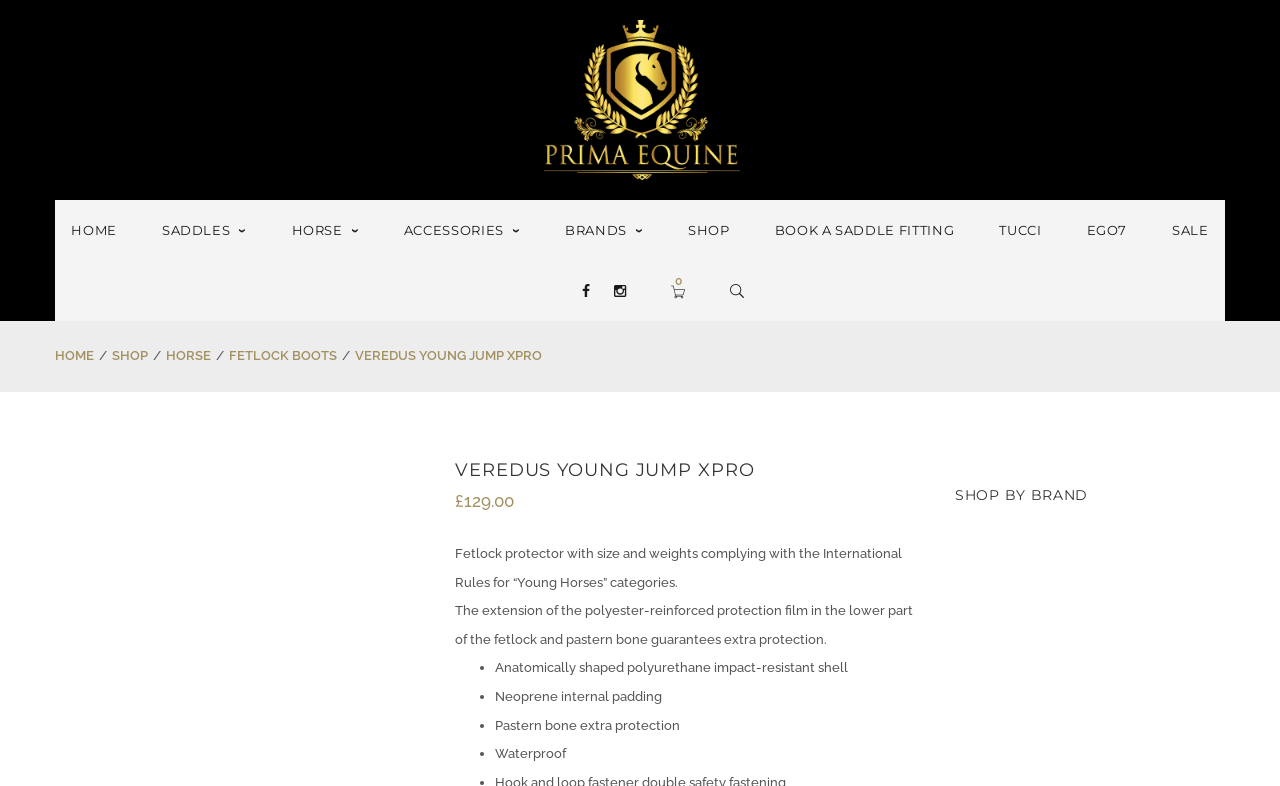Indicate the bounding box coordinates of the element that must be clicked to execute the instruction: "Click on the 'Jobs' link". The coordinates should be given as four float numbers between 0 and 1, i.e., [left, top, right, bottom].

None